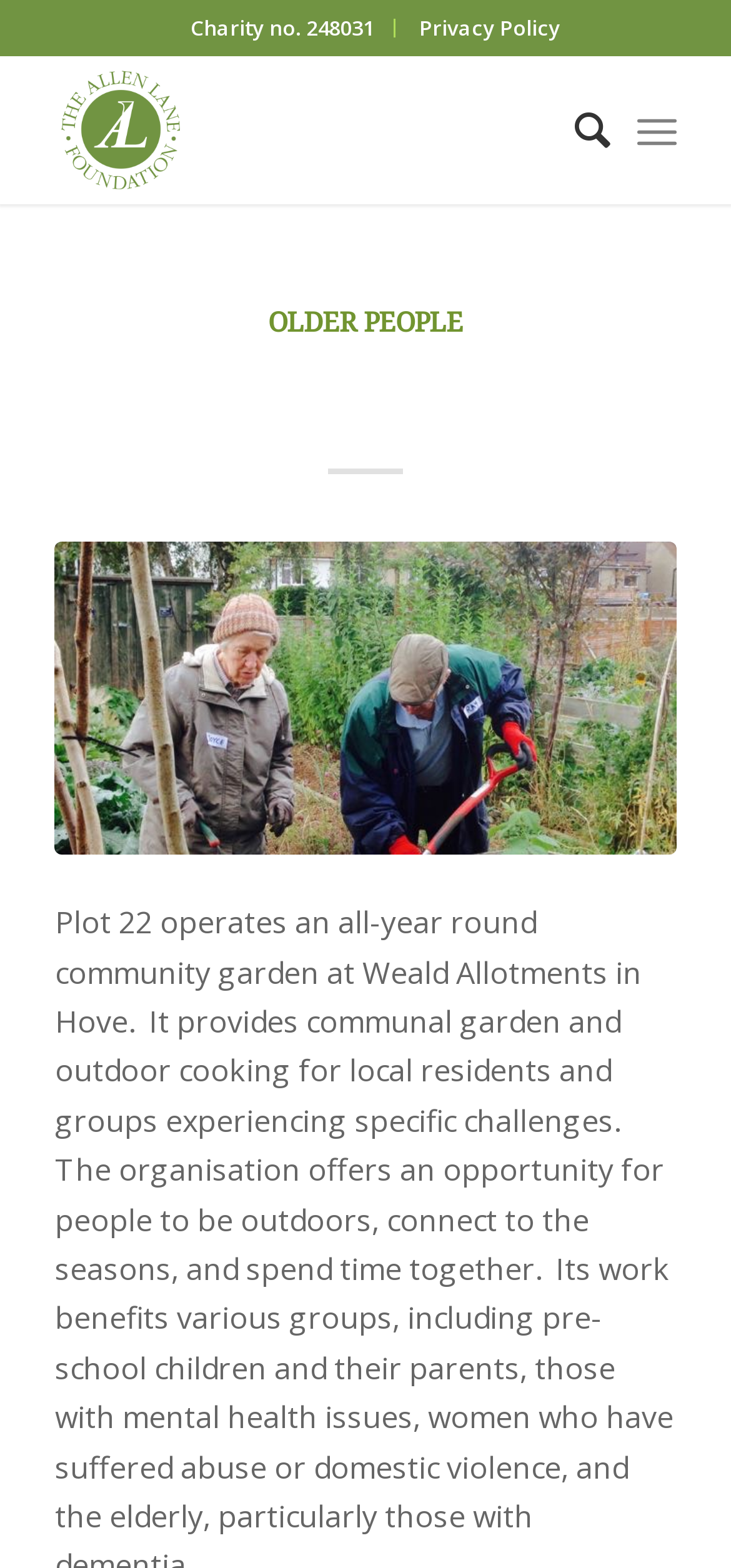Can you find the bounding box coordinates for the UI element given this description: "Search"? Provide the coordinates as four float numbers between 0 and 1: [left, top, right, bottom].

[0.735, 0.035, 0.835, 0.13]